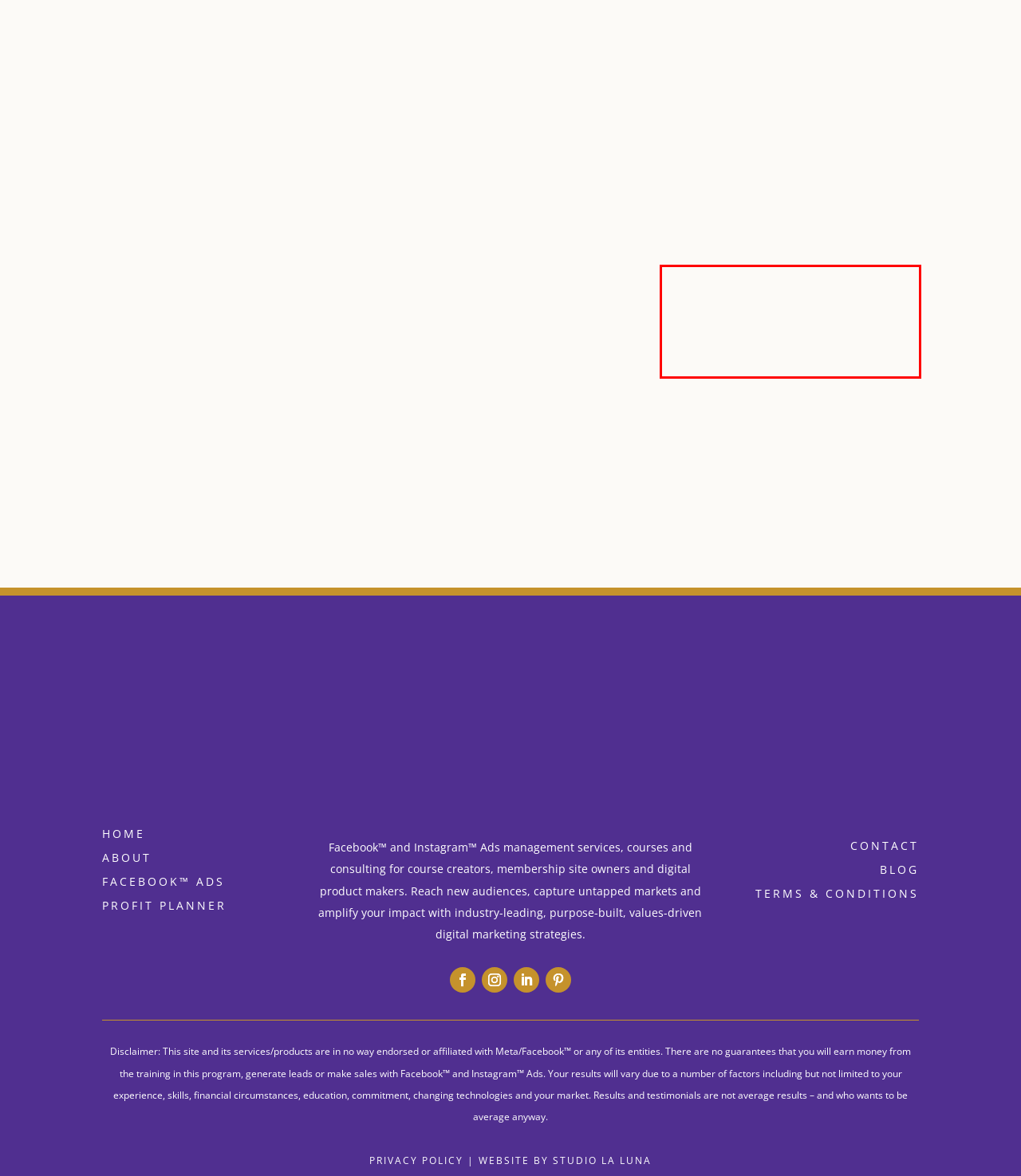Review the screenshot of the webpage and recognize the text inside the red rectangle bounding box. Provide the extracted text content.

The dirty secret of the online world Here is the thing that no one else will tell you! "Nobody gets it right the first time.” Everyone's first launch isn't amazing. Remember...